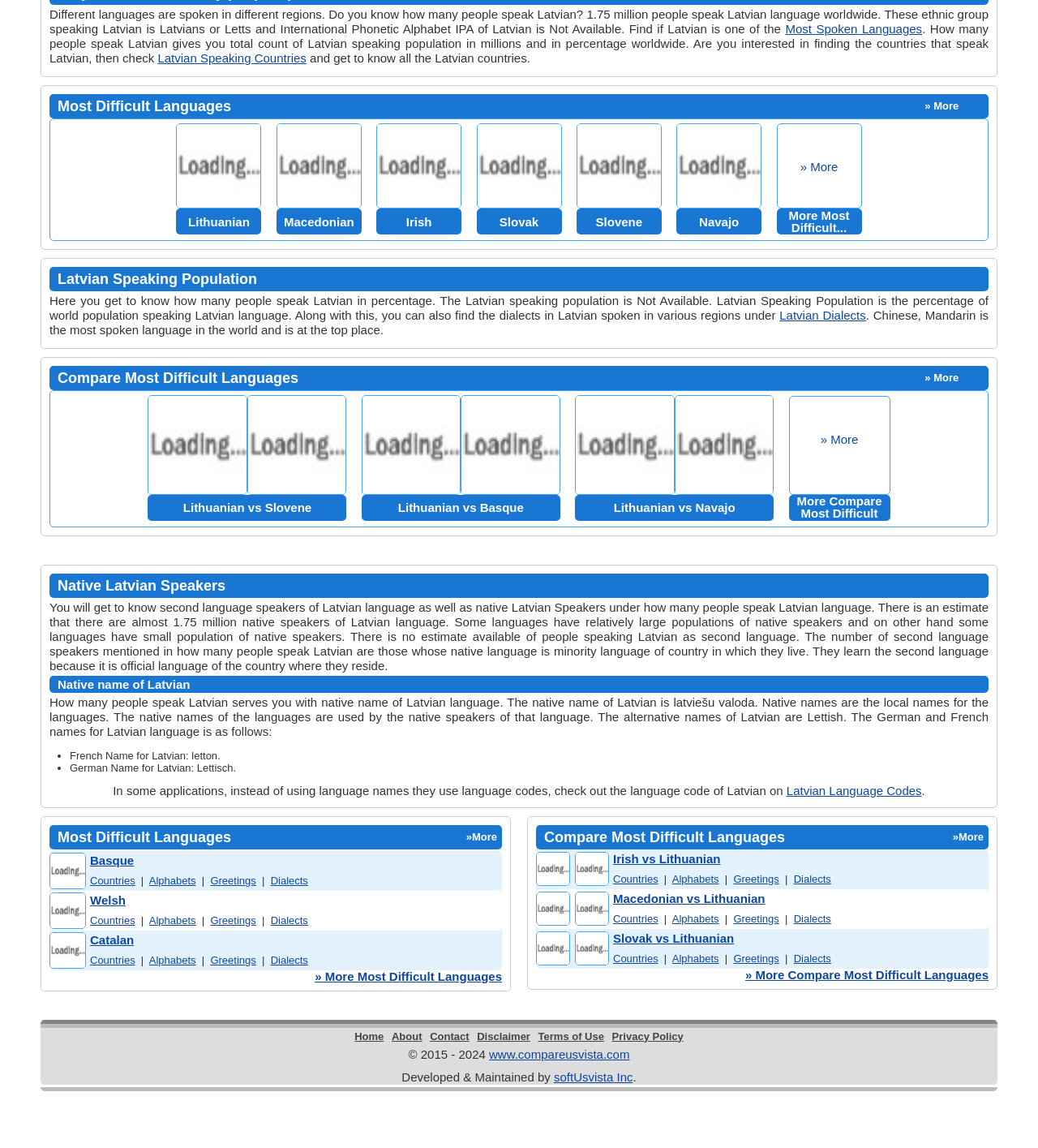Locate the coordinates of the bounding box for the clickable region that fulfills this instruction: "check Latvian Language Codes".

[0.758, 0.682, 0.888, 0.694]